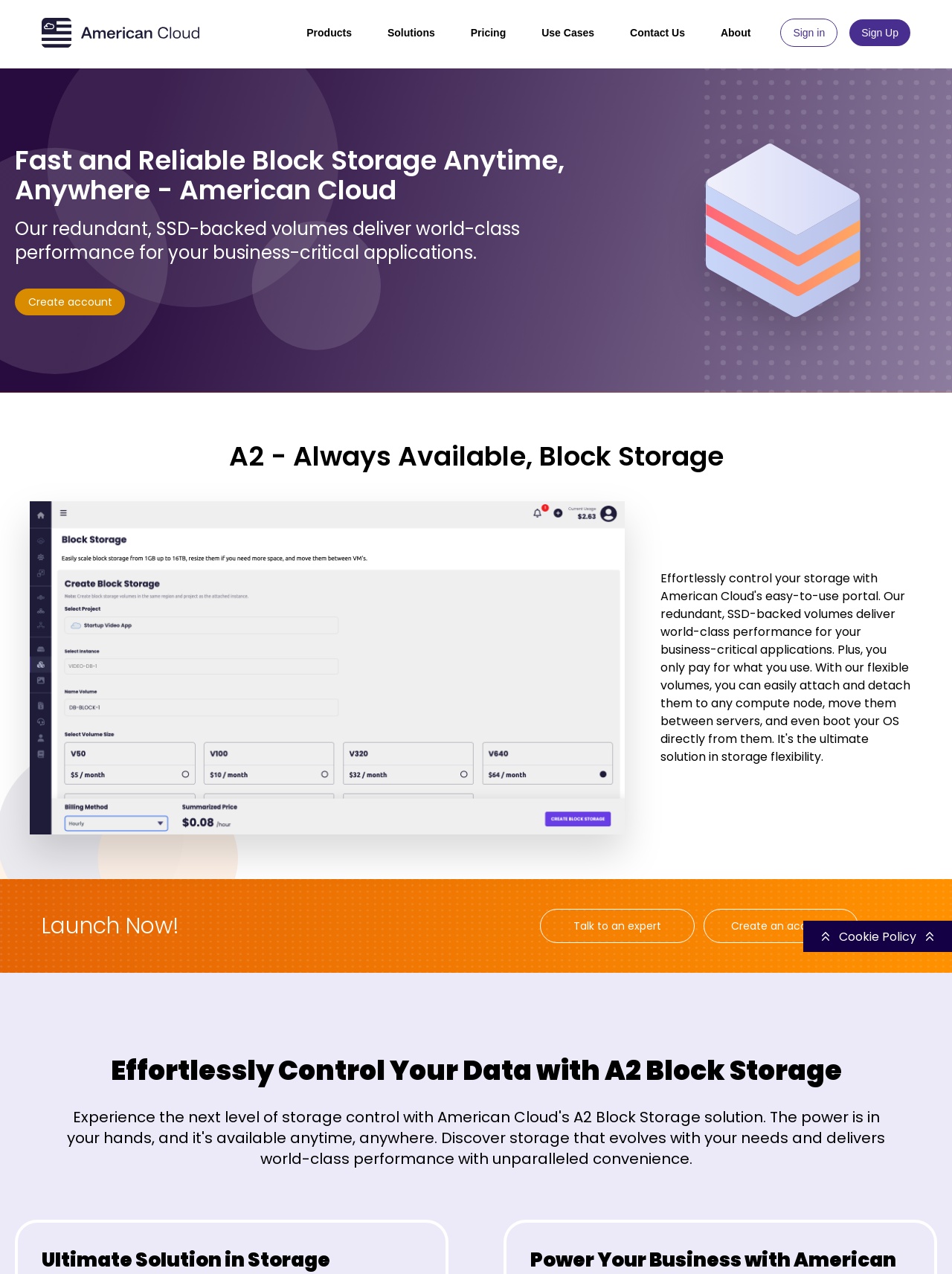Locate the bounding box coordinates of the element that should be clicked to execute the following instruction: "Talk to an expert".

[0.567, 0.713, 0.73, 0.74]